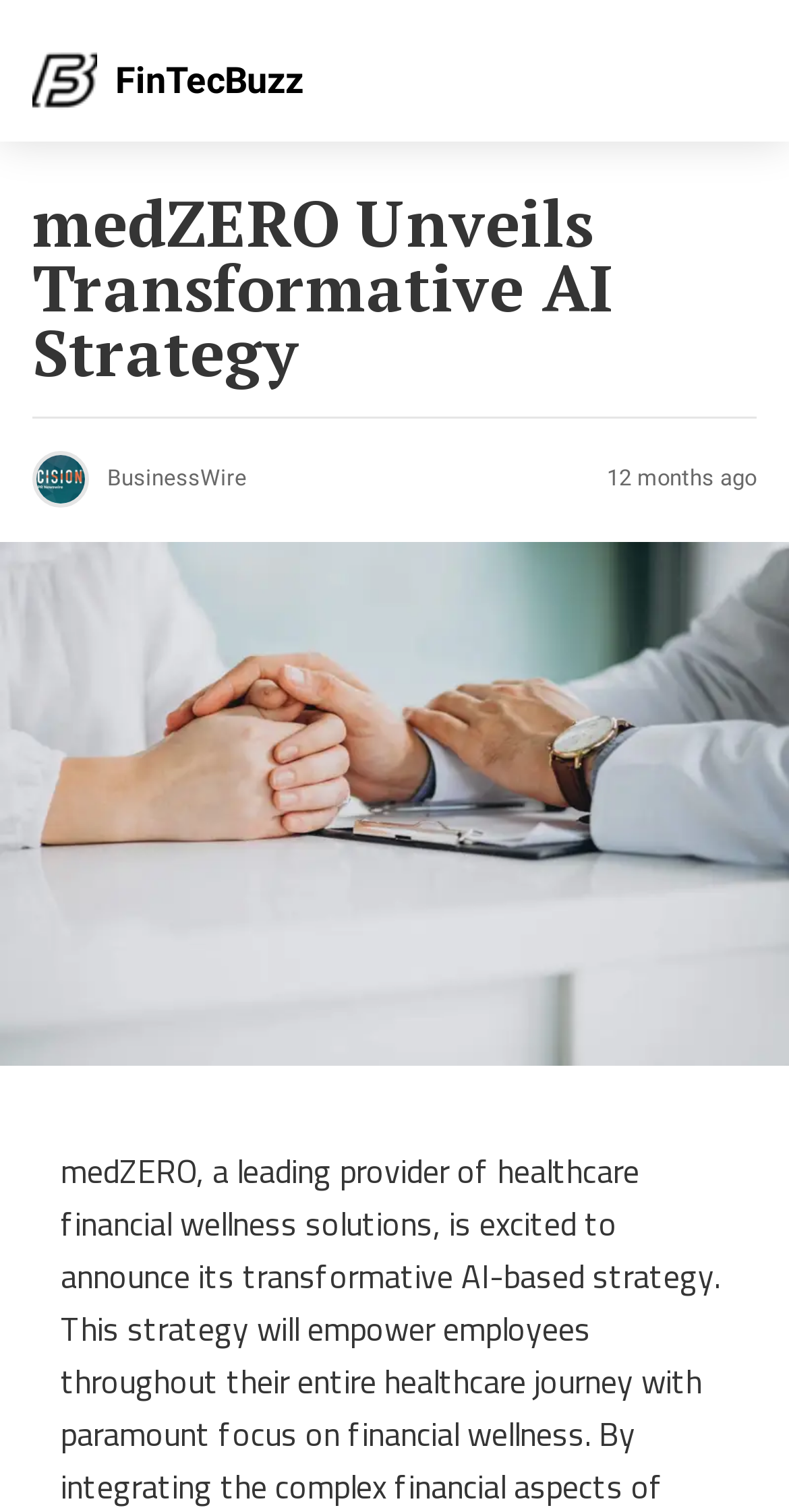Offer a meticulous description of the webpage's structure and content.

The webpage is about medZERO, a leading provider of healthcare financial wellness solutions, announcing its transformative AI-based strategy. At the top left of the page, there is a site icon, FinTecBuzz, accompanied by a small image. Below the icon, there is a header section that spans almost the entire width of the page. Within the header, the main title "medZERO Unveils Transformative AI Strategy" is prominently displayed. To the right of the title, there is a small BusinessWire image. 

On the right side of the header, there is a timestamp indicating that the article was published 12 months ago. Below the header, there is a large figure or image that occupies the full width of the page, taking up a significant portion of the screen.